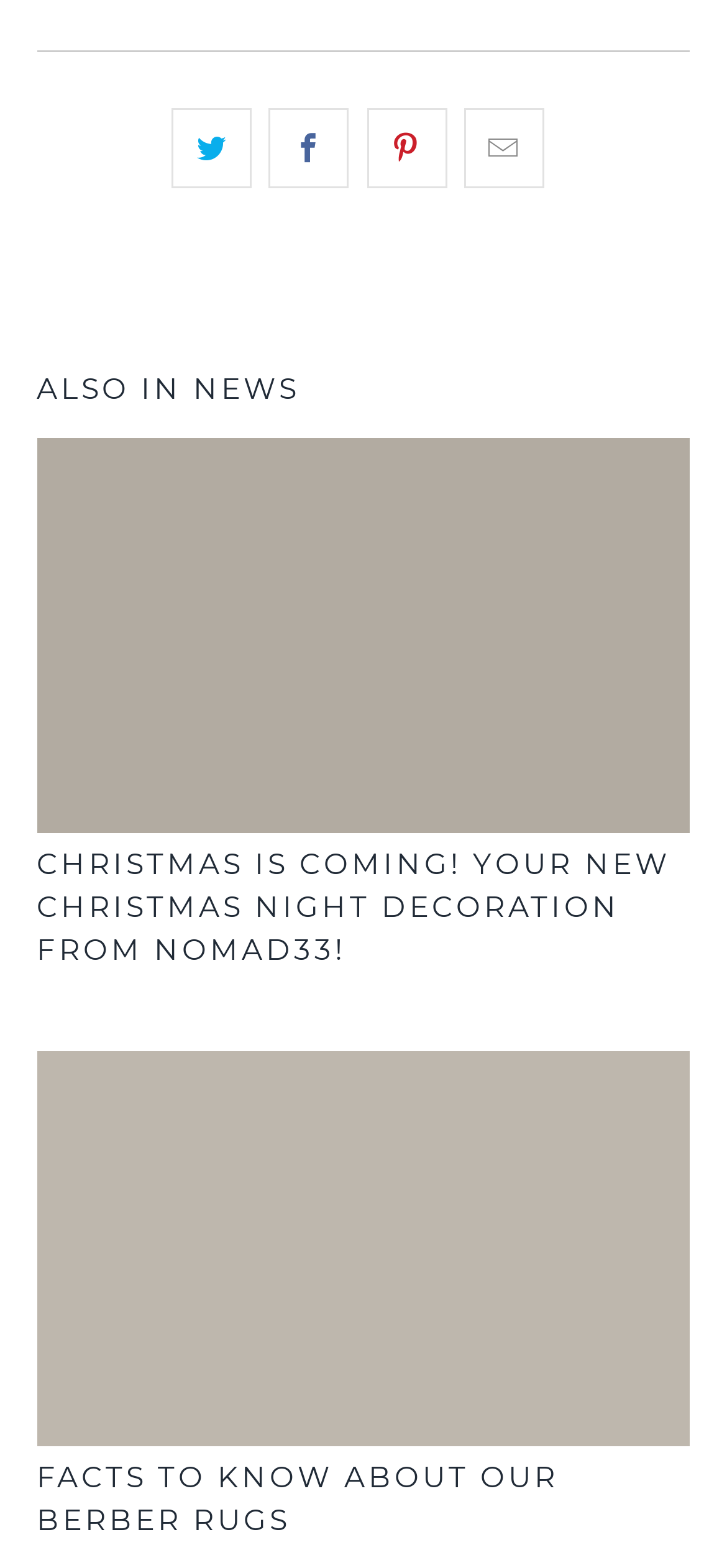Locate the bounding box coordinates of the element that needs to be clicked to carry out the instruction: "Read about Berber Rugs". The coordinates should be given as four float numbers ranging from 0 to 1, i.e., [left, top, right, bottom].

[0.051, 0.67, 0.949, 0.922]